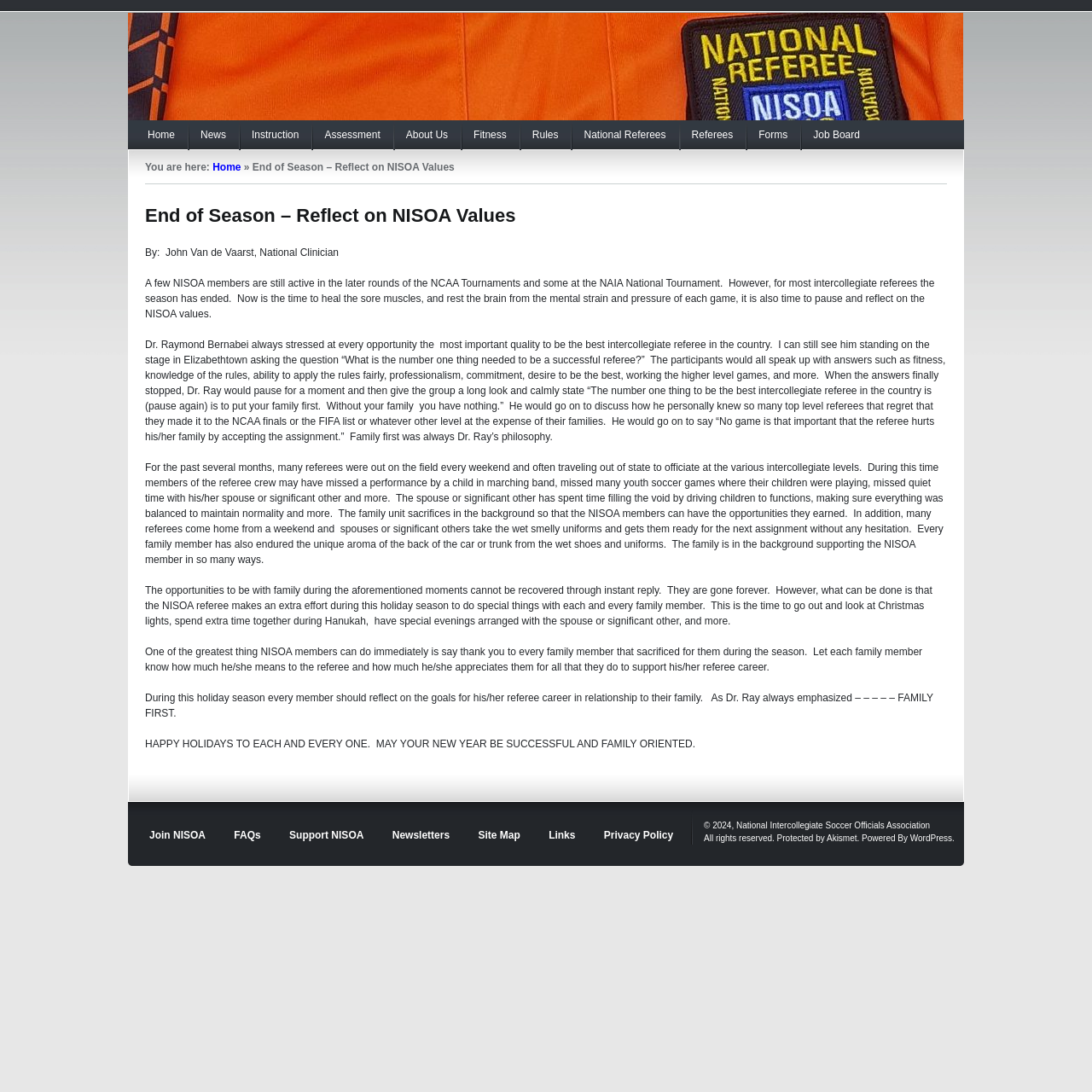From the element description: "Powered By WordPress.", extract the bounding box coordinates of the UI element. The coordinates should be expressed as four float numbers between 0 and 1, in the order [left, top, right, bottom].

[0.789, 0.763, 0.874, 0.772]